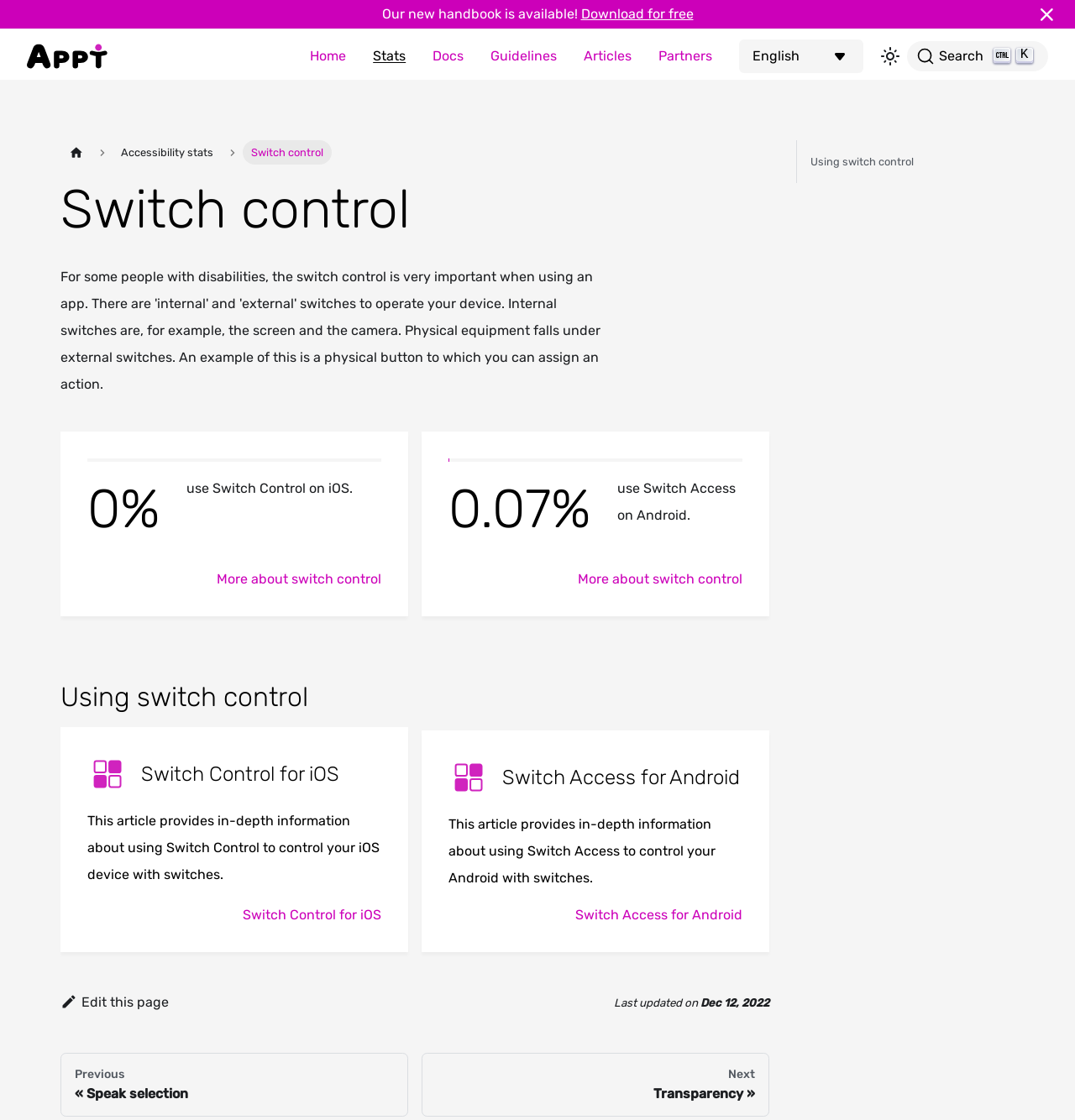What is the percentage of people using Switch Control on iOS?
Answer with a single word or phrase, using the screenshot for reference.

0%